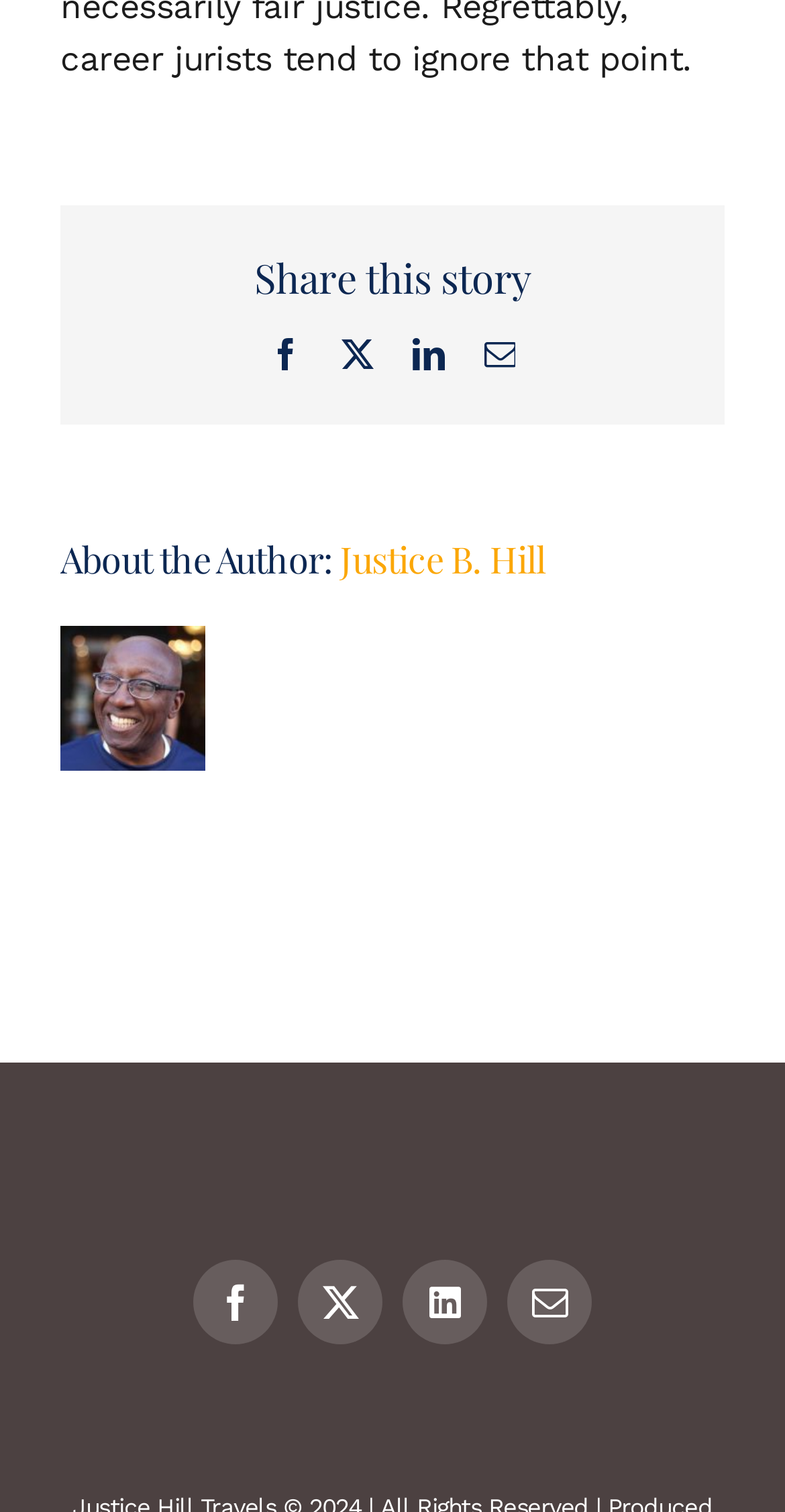What is the author's name?
Based on the screenshot, provide your answer in one word or phrase.

Justice B. Hill